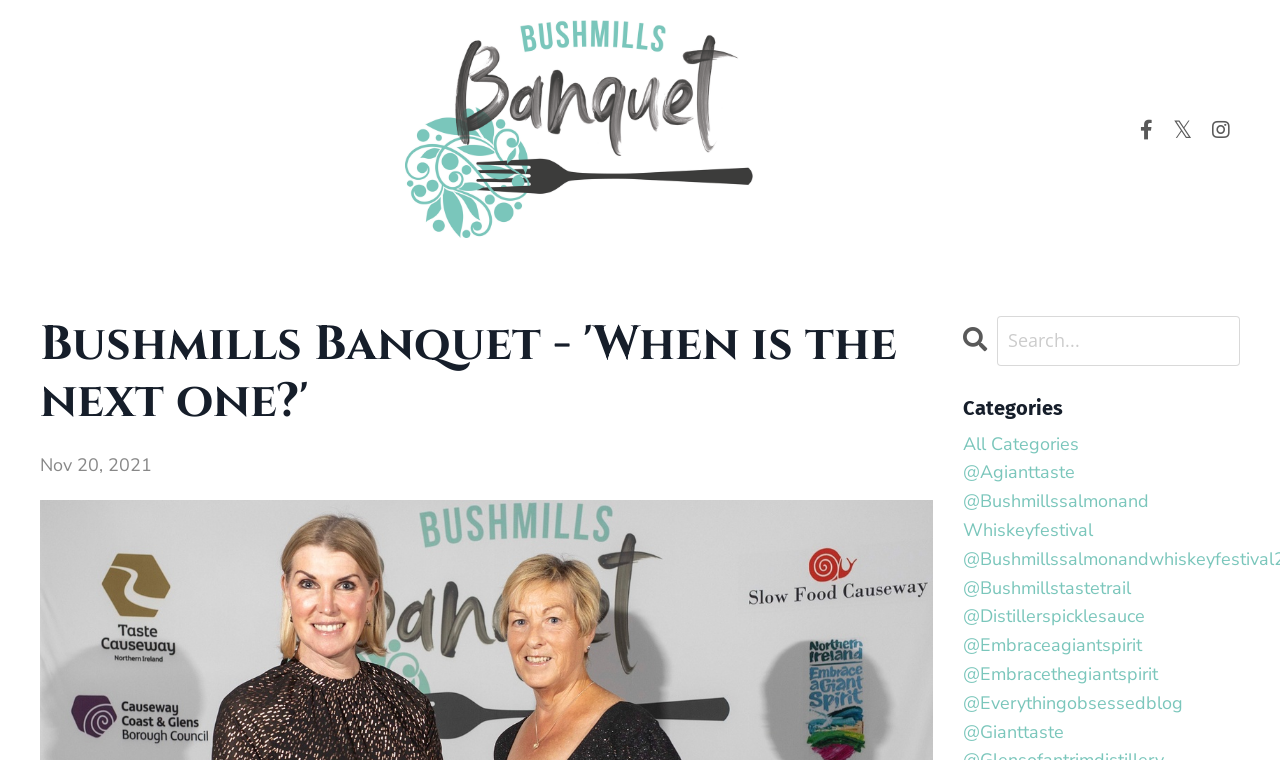Determine the bounding box coordinates for the area that needs to be clicked to fulfill this task: "Click the Header Logo". The coordinates must be given as four float numbers between 0 and 1, i.e., [left, top, right, bottom].

[0.316, 0.026, 0.59, 0.313]